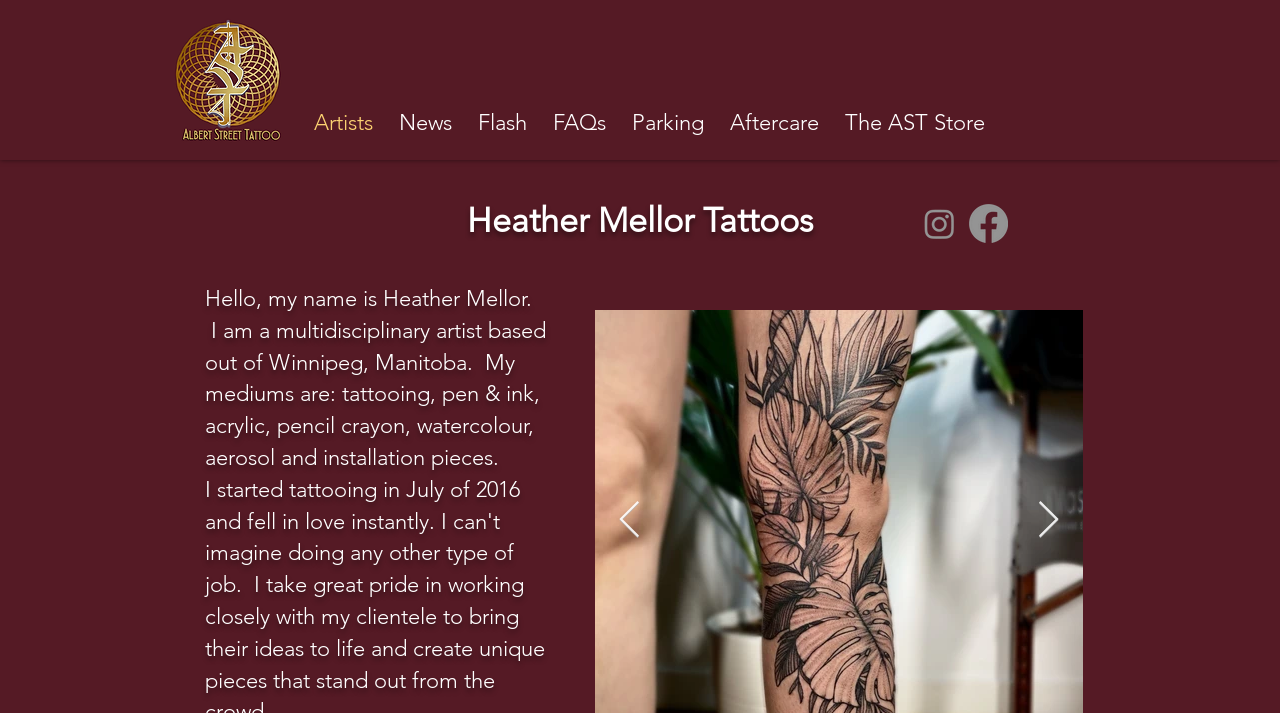Extract the bounding box coordinates for the described element: "www.carpetcleaningwebsites.net". The coordinates should be represented as four float numbers between 0 and 1: [left, top, right, bottom].

None